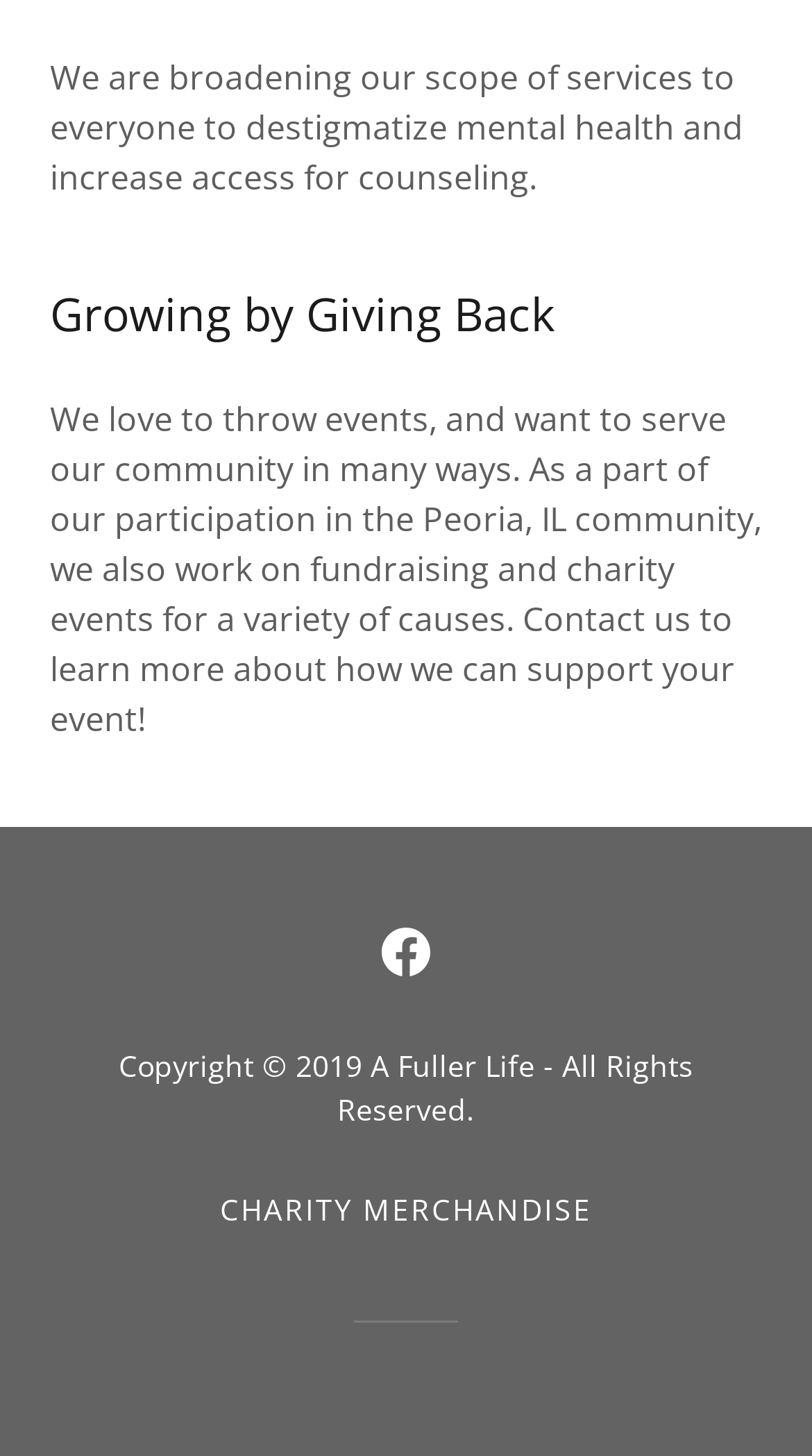From the webpage screenshot, predict the bounding box coordinates (top-left x, top-left y, bottom-right x, bottom-right y) for the UI element described here: aria-label="Facebook Social Link"

[0.449, 0.625, 0.551, 0.682]